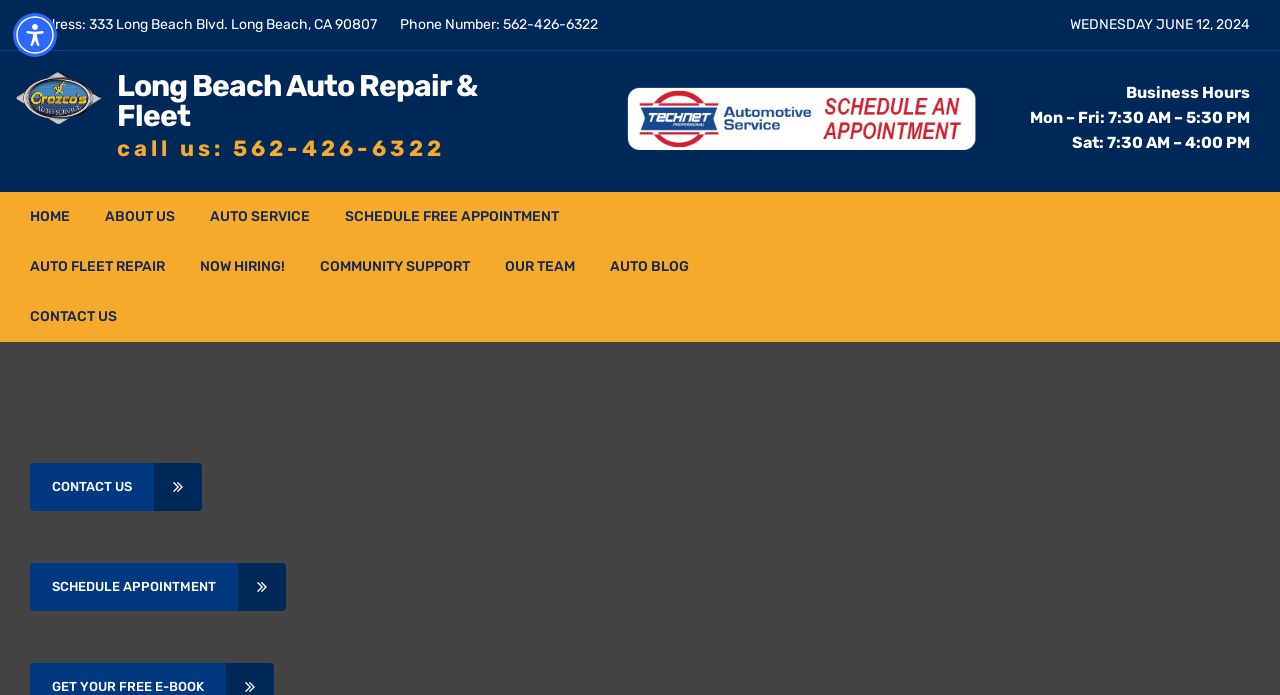Create a detailed description of the webpage's content and layout.

This webpage is about Orozco's Auto Service, a Long Beach power steering repair service. At the top left, there is an accessibility menu button. Below it, the address and phone number of the service are displayed. To the right, the current date, Wednesday, June 12, 2024, is shown.

On the top center, there is a link to "Orozco's Long Beach" accompanied by an image. Next to it, a link to "Long Beach Auto Repair & Fleet" with a call-to-action to call 562-426-6322 is displayed. Below this, there is a section with a heading that lists the business hours.

The main navigation menu is located in the middle of the page, with links to "HOME", "ABOUT US", "AUTO SERVICE", "SCHEDULE FREE APPOINTMENT", and other pages. Below the navigation menu, there are more links to "AUTO FLEET REPAIR", "NOW HIRING!", "COMMUNITY SUPPORT", "OUR TEAM", "AUTO BLOG", and "CONTACT US".

At the bottom of the page, there are two more links to "CONTACT US" and "SCHEDULE APPOINTMENT". There is also a small, almost invisible text element with a non-breaking space character.